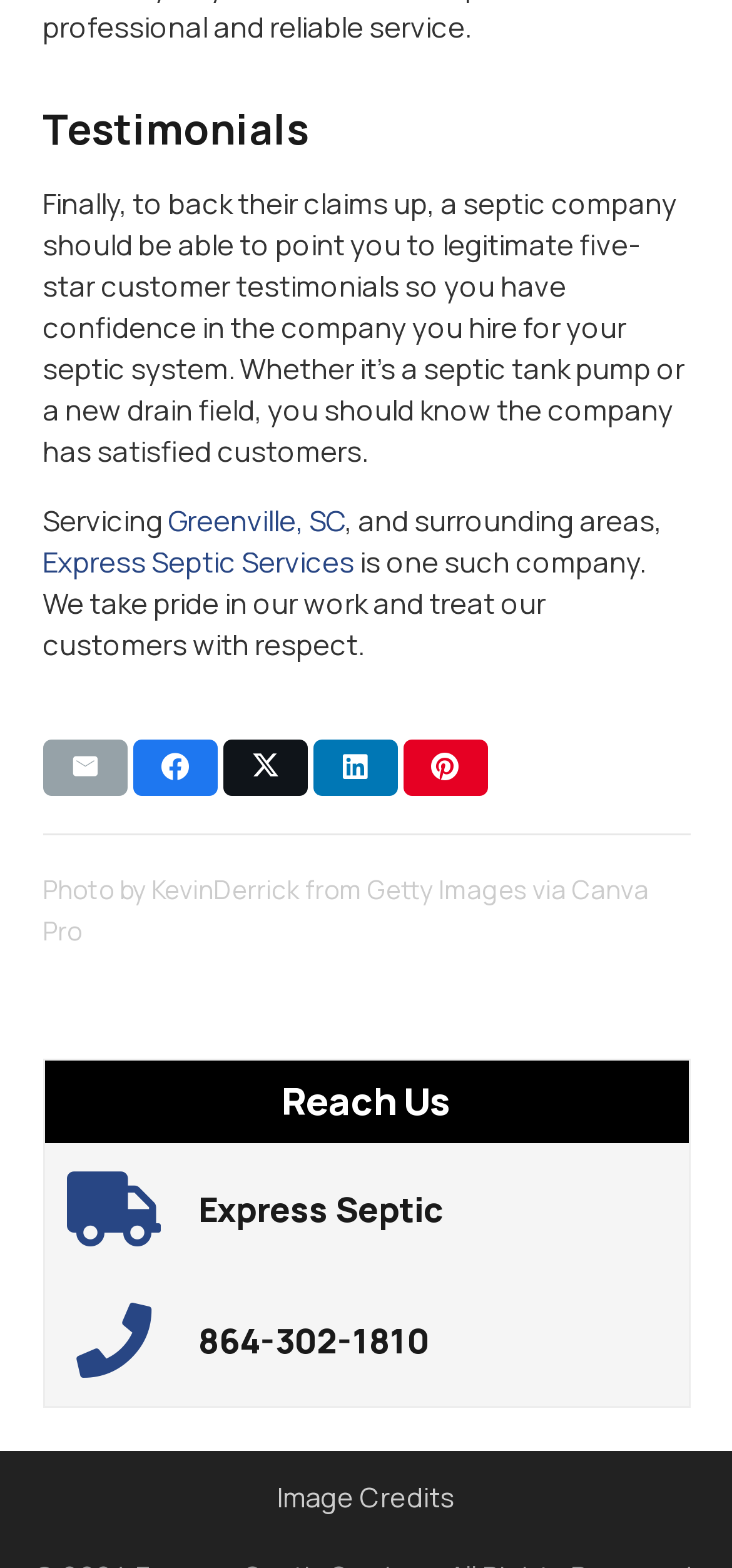What is the location serviced by the company?
From the image, respond with a single word or phrase.

Greenville, SC